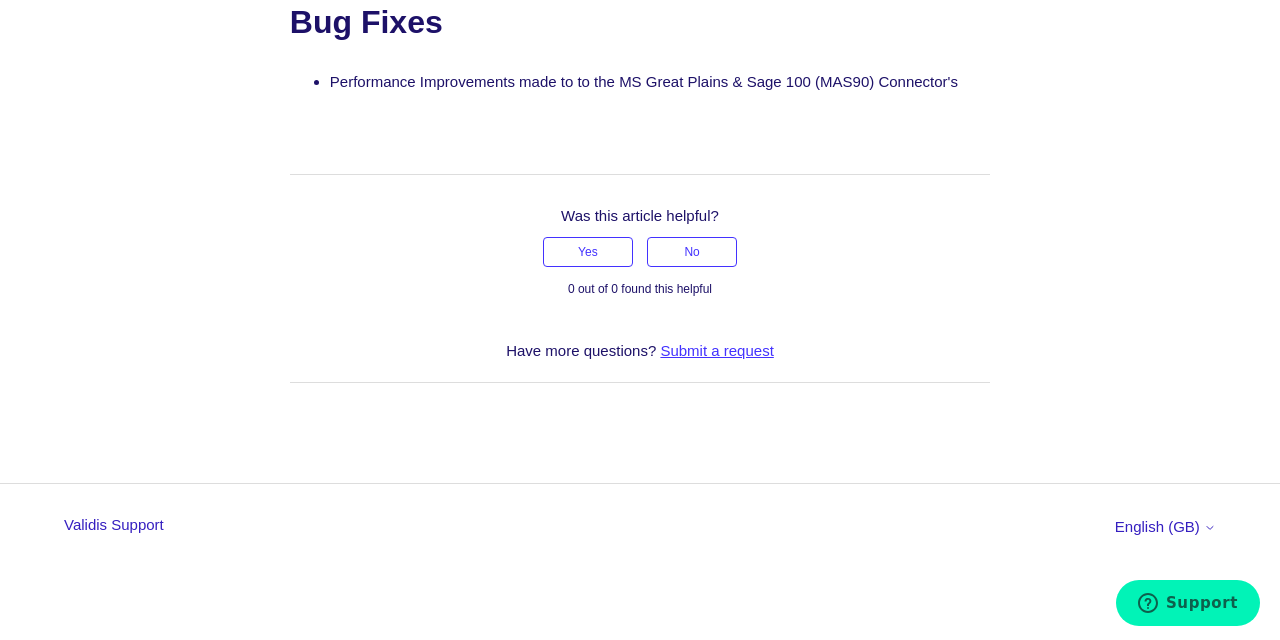Based on the element description "December 2017", predict the bounding box coordinates of the UI element.

None